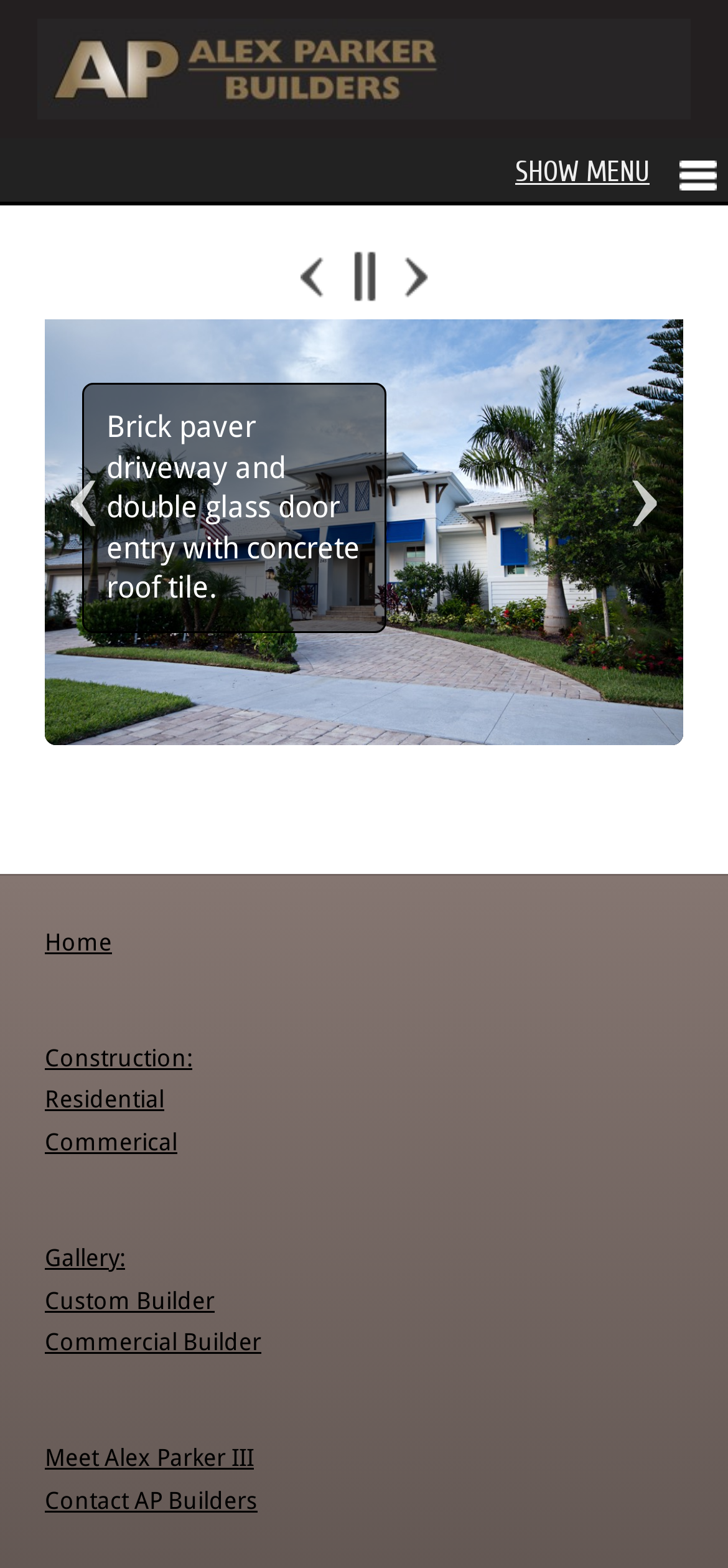Please specify the bounding box coordinates in the format (top-left x, top-left y, bottom-right x, bottom-right y), with all values as floating point numbers between 0 and 1. Identify the bounding box of the UI element described by: Commercial Builder

[0.062, 0.847, 0.359, 0.865]